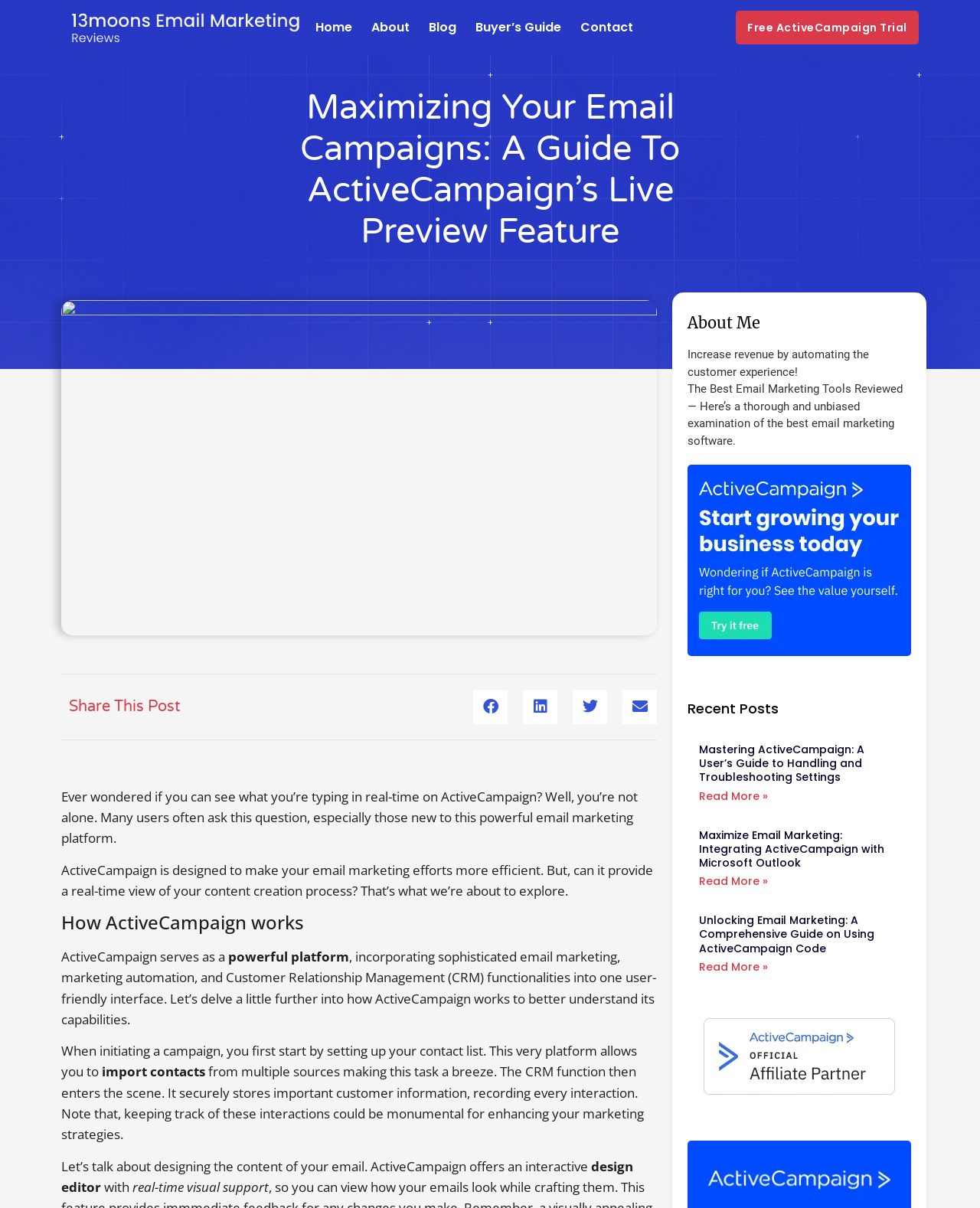Please provide the bounding box coordinates for the UI element as described: "Blog". The coordinates must be four floats between 0 and 1, represented as [left, top, right, bottom].

[0.438, 0.0, 0.466, 0.046]